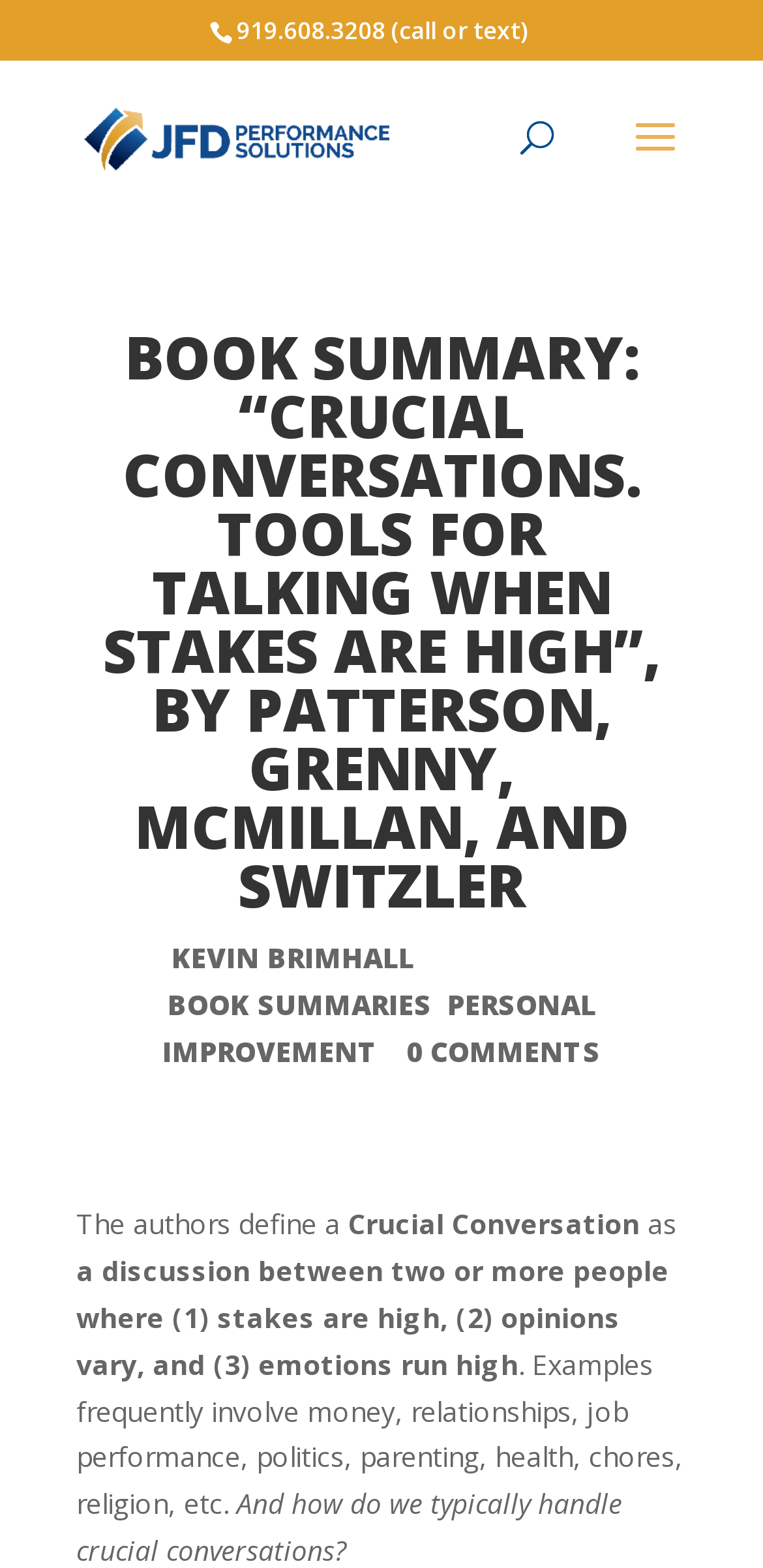Refer to the image and provide a thorough answer to this question:
What is the date of the book summary?

I found the date of the book summary by looking at the section below the main heading, where I saw a static text element with the date 'APR 18, 2014'.